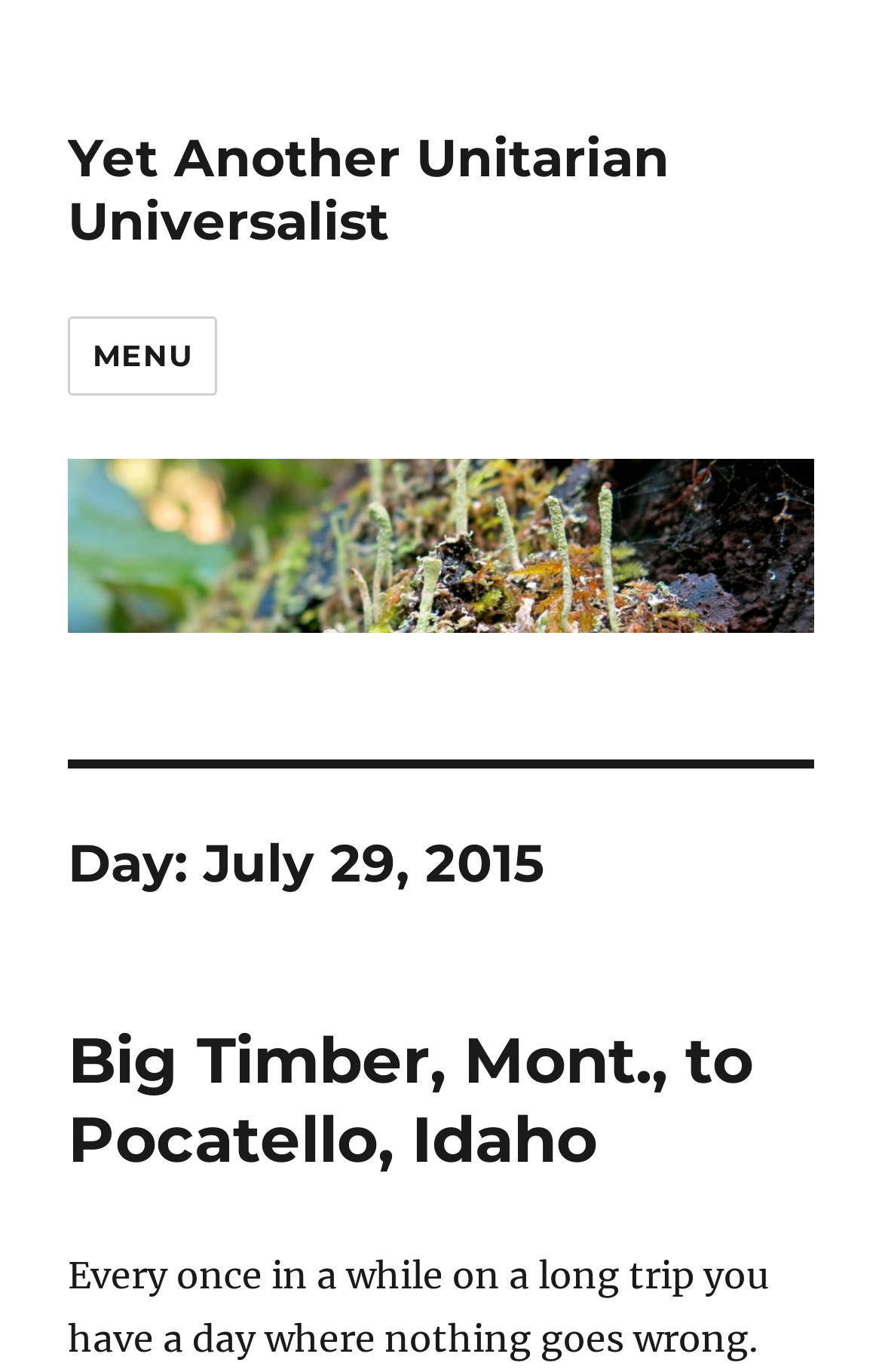Using the elements shown in the image, answer the question comprehensively: What is the date mentioned on the webpage?

I found the date 'July 29, 2015' mentioned in the heading 'Day: July 29, 2015' which is a child element of the 'HeaderAsNonLandmark' element.